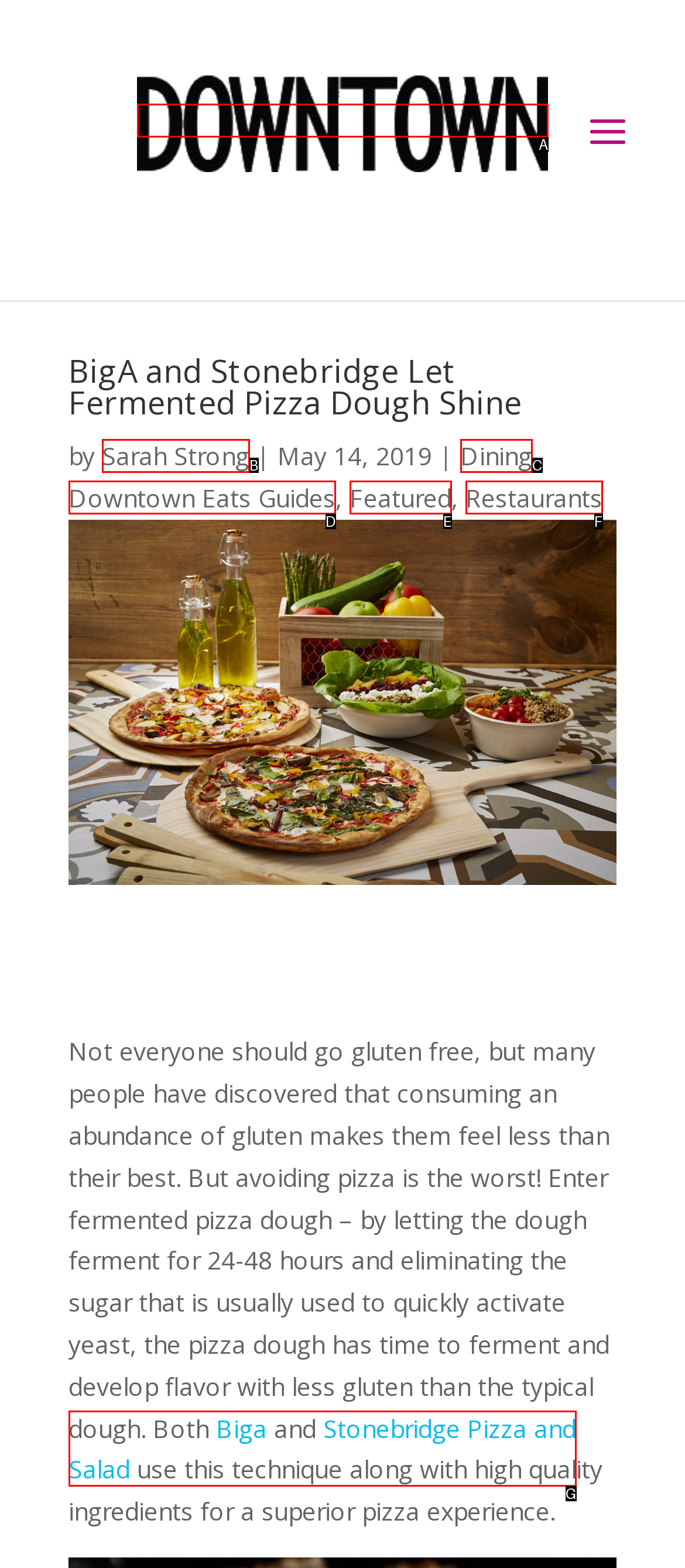Determine the UI element that matches the description: Downtown Eats Guides
Answer with the letter from the given choices.

D